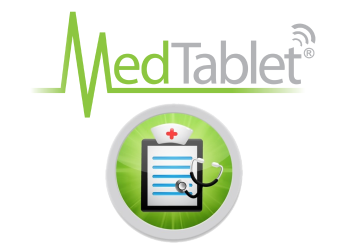What is the shape of the icon below the textual element?
Analyze the image and deliver a detailed answer to the question.

The icon below the textual element is a clipboard with a medical symbol and a stethoscope, encircled by a glowing green backdrop, which represents the MedTablet's role in modern healthcare technology.